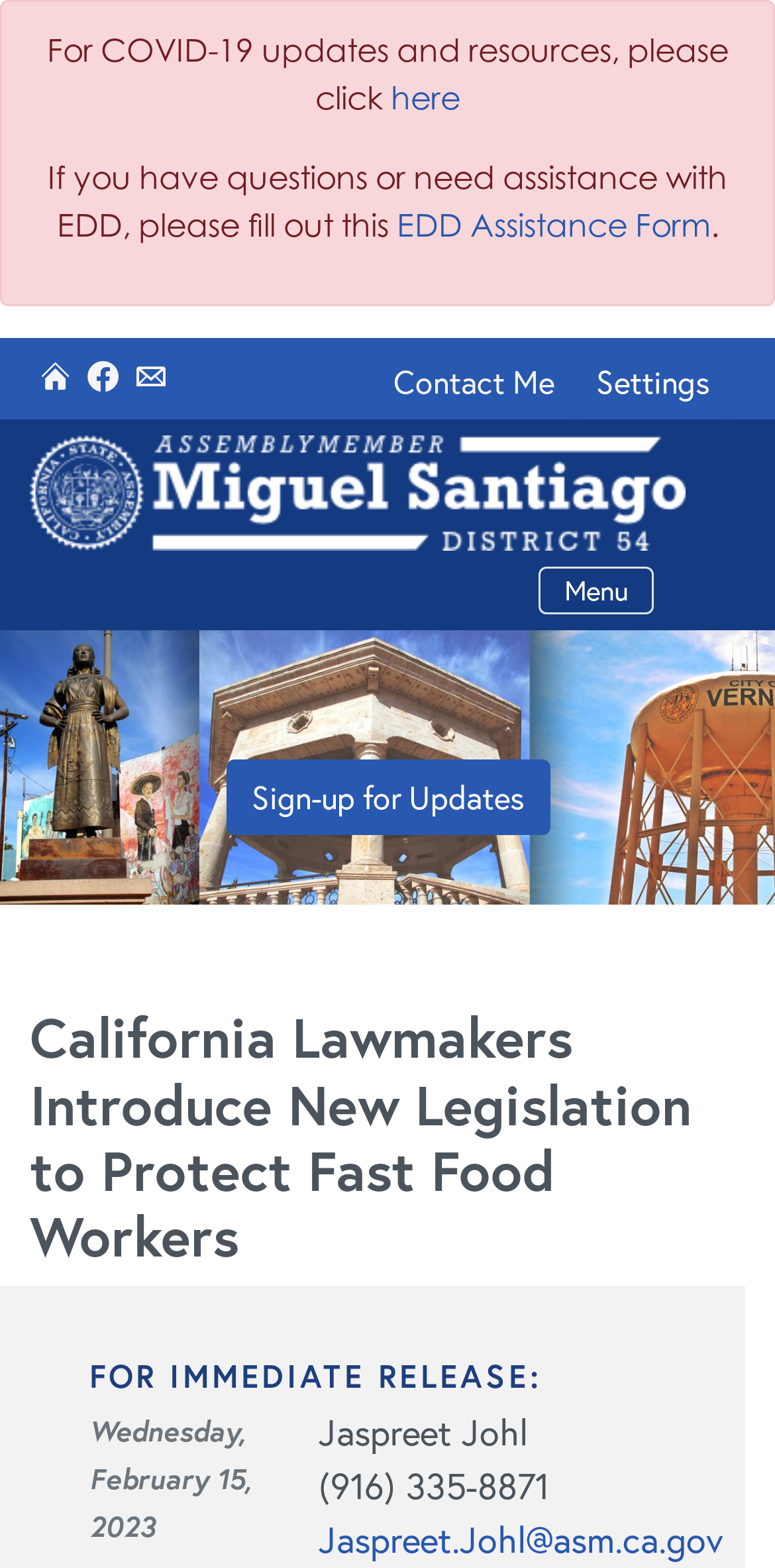For the following element description, predict the bounding box coordinates in the format (top-left x, top-left y, bottom-right x, bottom-right y). All values should be floating point numbers between 0 and 1. Description: Contact Me

[0.508, 0.228, 0.715, 0.259]